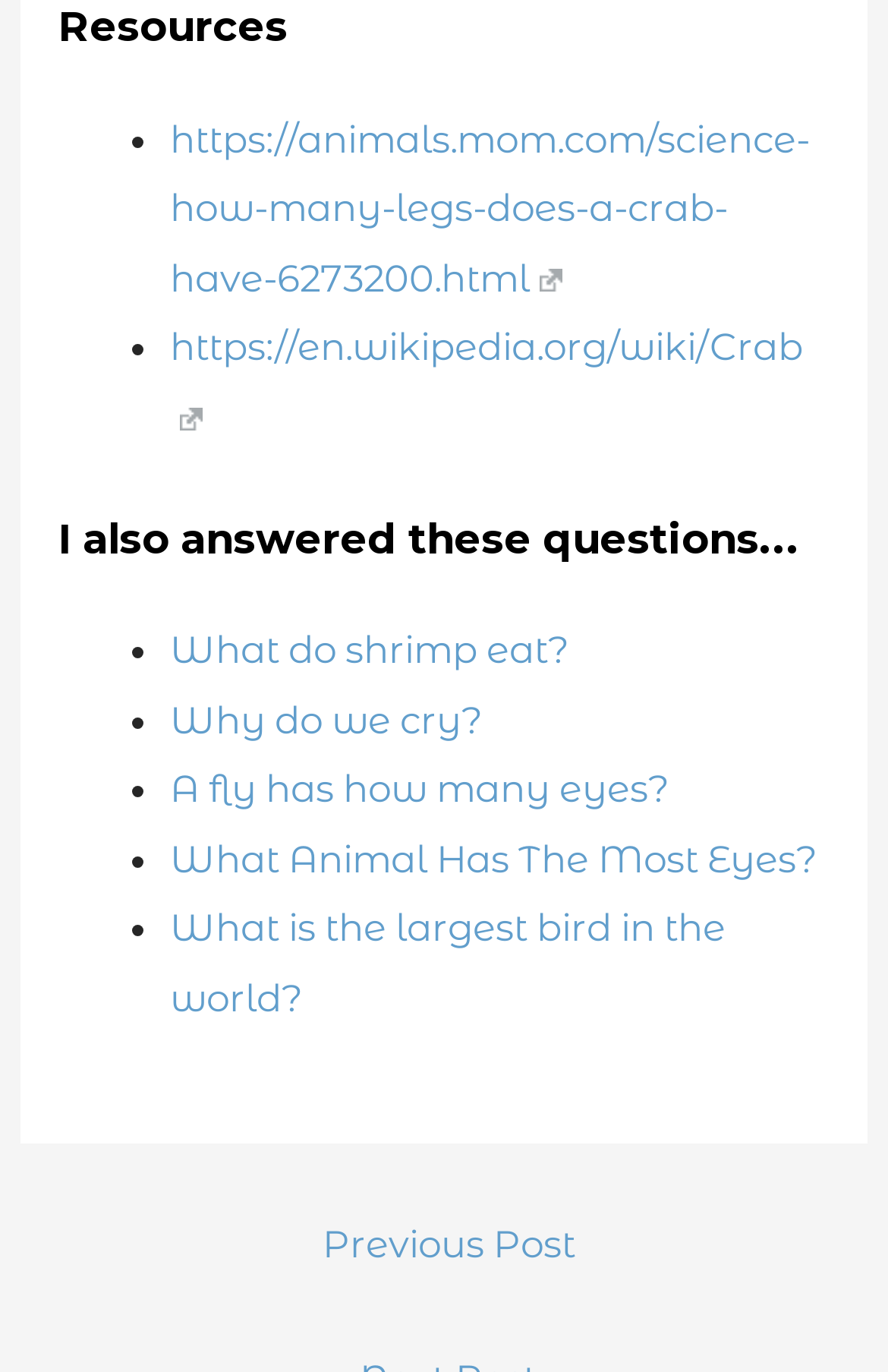Please provide the bounding box coordinates for the element that needs to be clicked to perform the instruction: "Click on the link to learn about crabs". The coordinates must consist of four float numbers between 0 and 1, formatted as [left, top, right, bottom].

[0.191, 0.236, 0.904, 0.32]